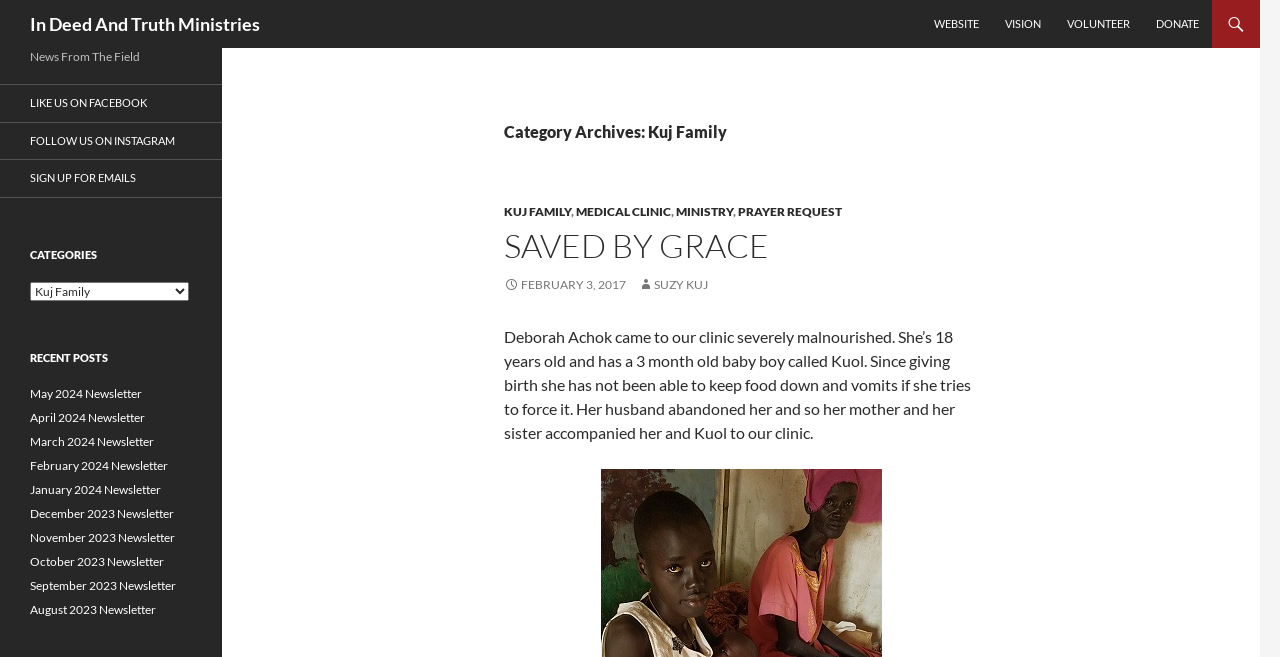Provide the bounding box coordinates of the HTML element described by the text: "December 2023 Newsletter". The coordinates should be in the format [left, top, right, bottom] with values between 0 and 1.

[0.023, 0.769, 0.136, 0.792]